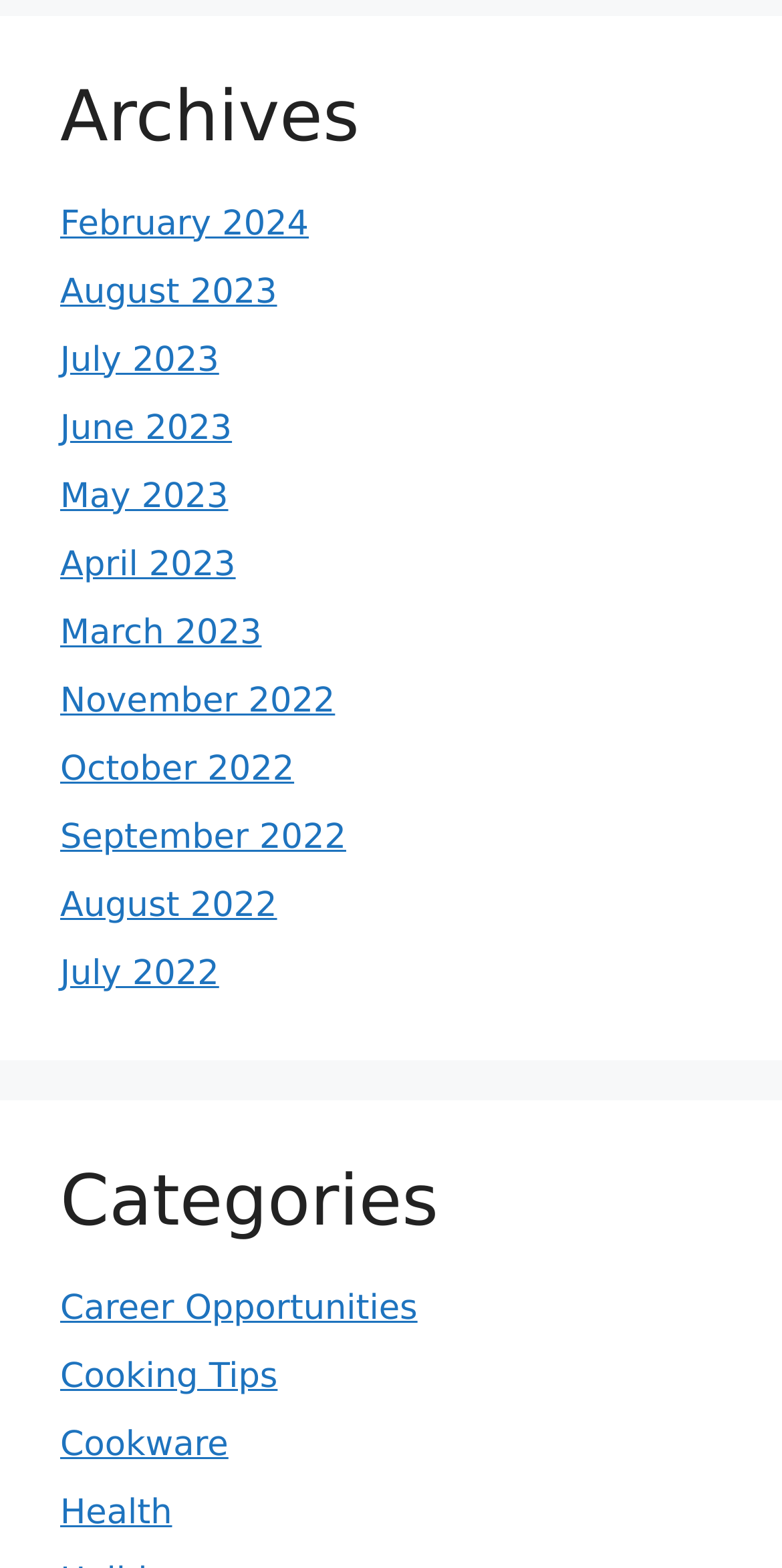Identify the bounding box coordinates for the region to click in order to carry out this instruction: "browse categories". Provide the coordinates using four float numbers between 0 and 1, formatted as [left, top, right, bottom].

[0.077, 0.74, 0.923, 0.794]